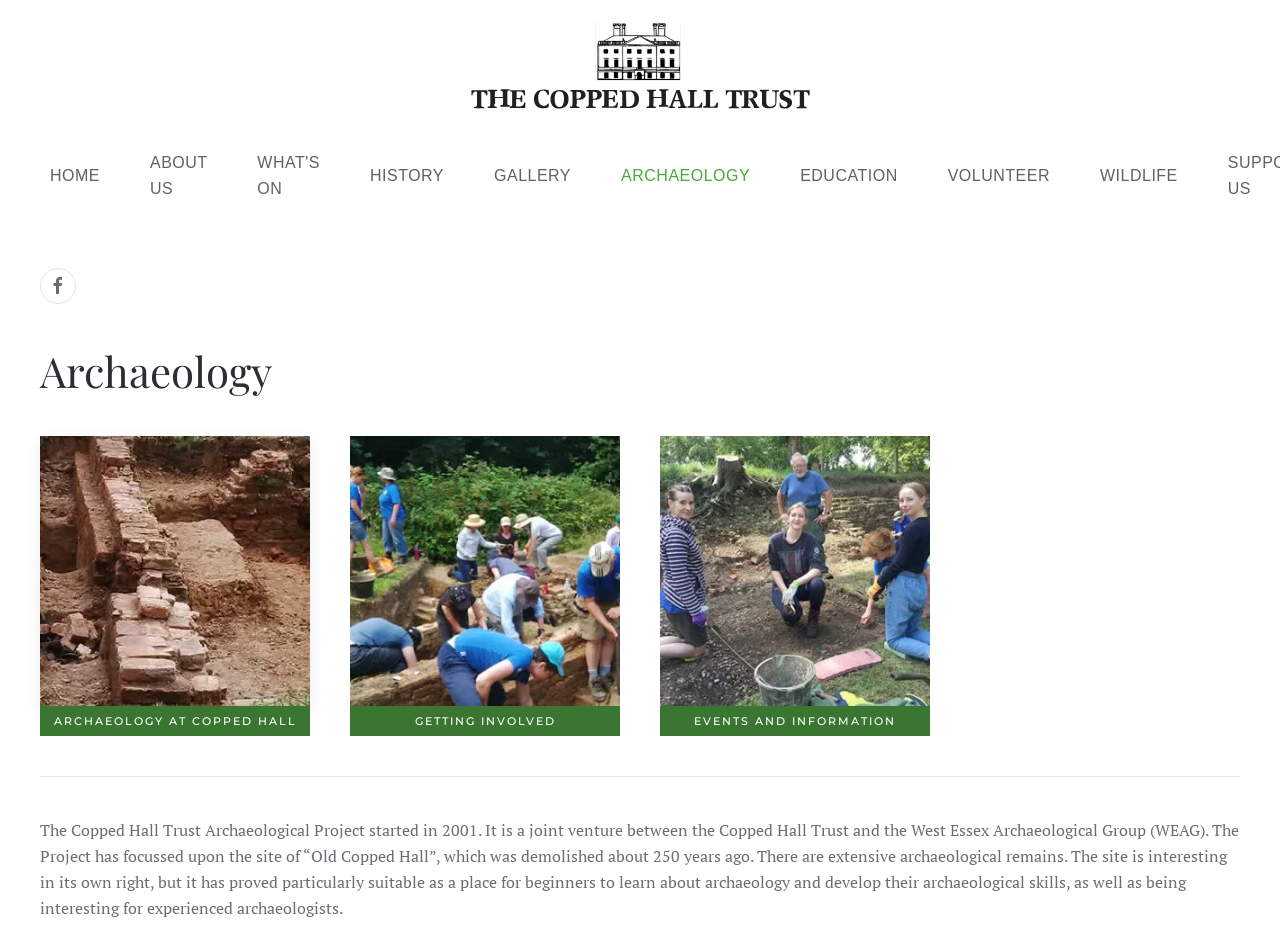What is the purpose of the archaeological site?
Deliver a detailed and extensive answer to the question.

I found the answer by reading the StaticText element which describes the archaeological project, stating that the site is 'particularly suitable as a place for beginners to learn about archaeology and develop their archaeological skills'.